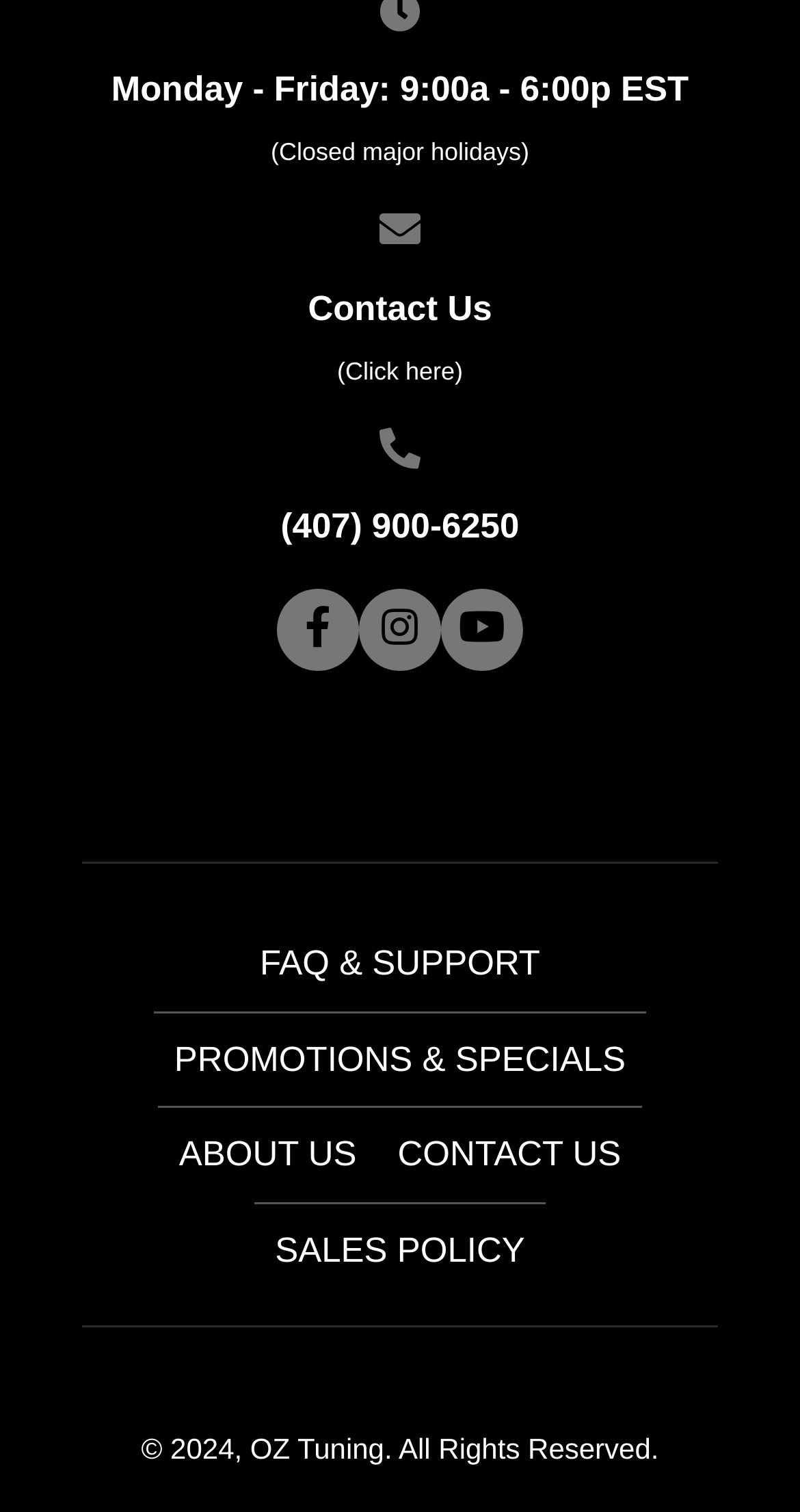What is the copyright year of the website?
Using the details from the image, give an elaborate explanation to answer the question.

I found the copyright year by looking at the static text element at the bottom of the page, which states '© 2024, OZ Tuning. All Rights Reserved'.